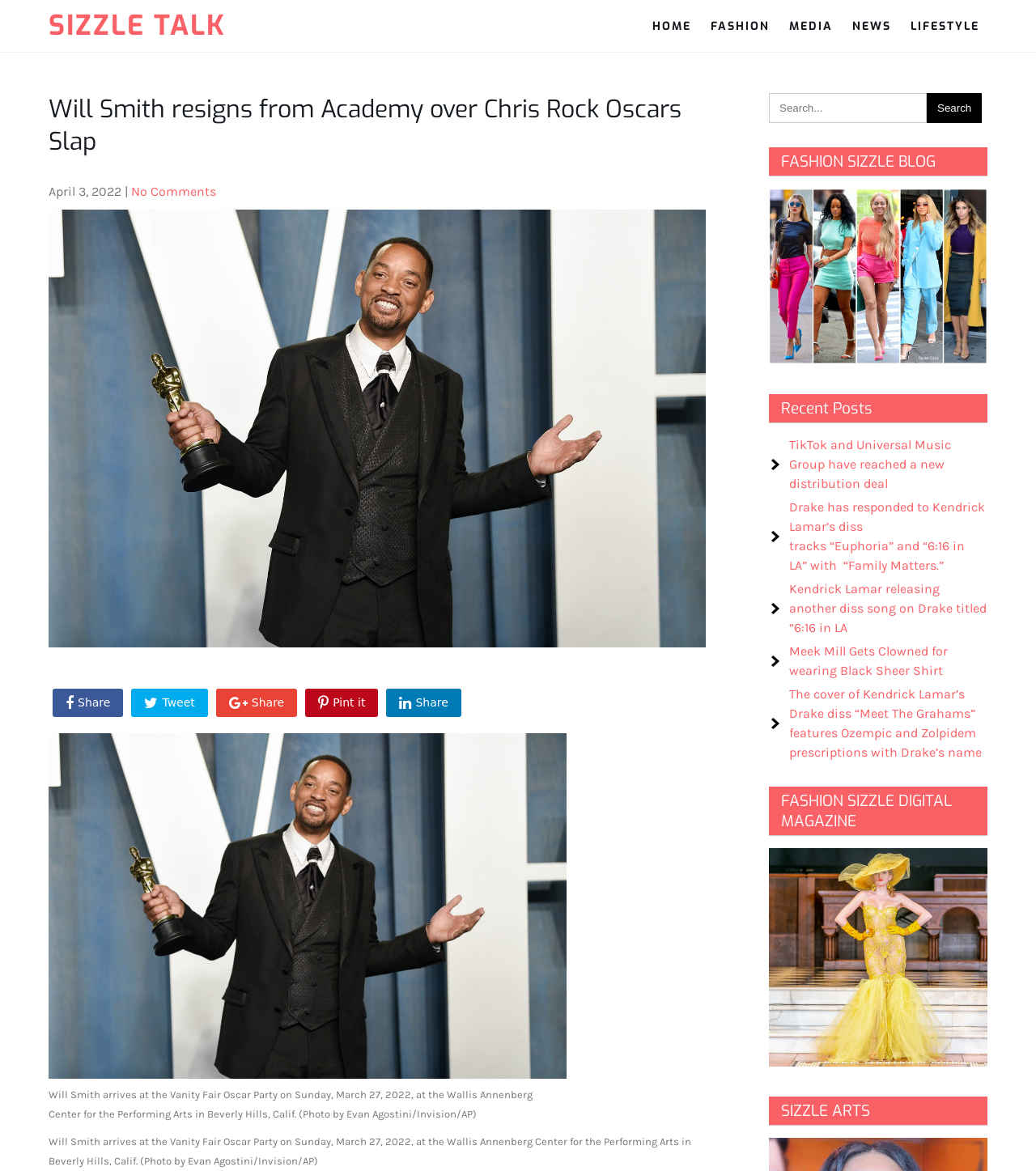Using the given description, provide the bounding box coordinates formatted as (top-left x, top-left y, bottom-right x, bottom-right y), with all values being floating point numbers between 0 and 1. Description: NEWS

[0.815, 0.003, 0.868, 0.041]